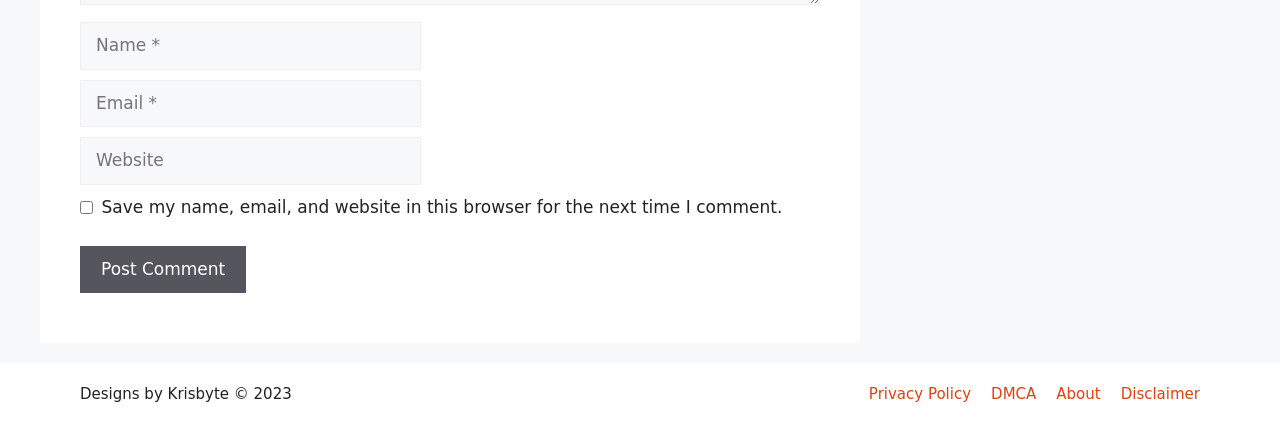Determine the bounding box coordinates of the UI element that matches the following description: "name="submit" value="Post Comment"". The coordinates should be four float numbers between 0 and 1 in the format [left, top, right, bottom].

[0.062, 0.577, 0.192, 0.689]